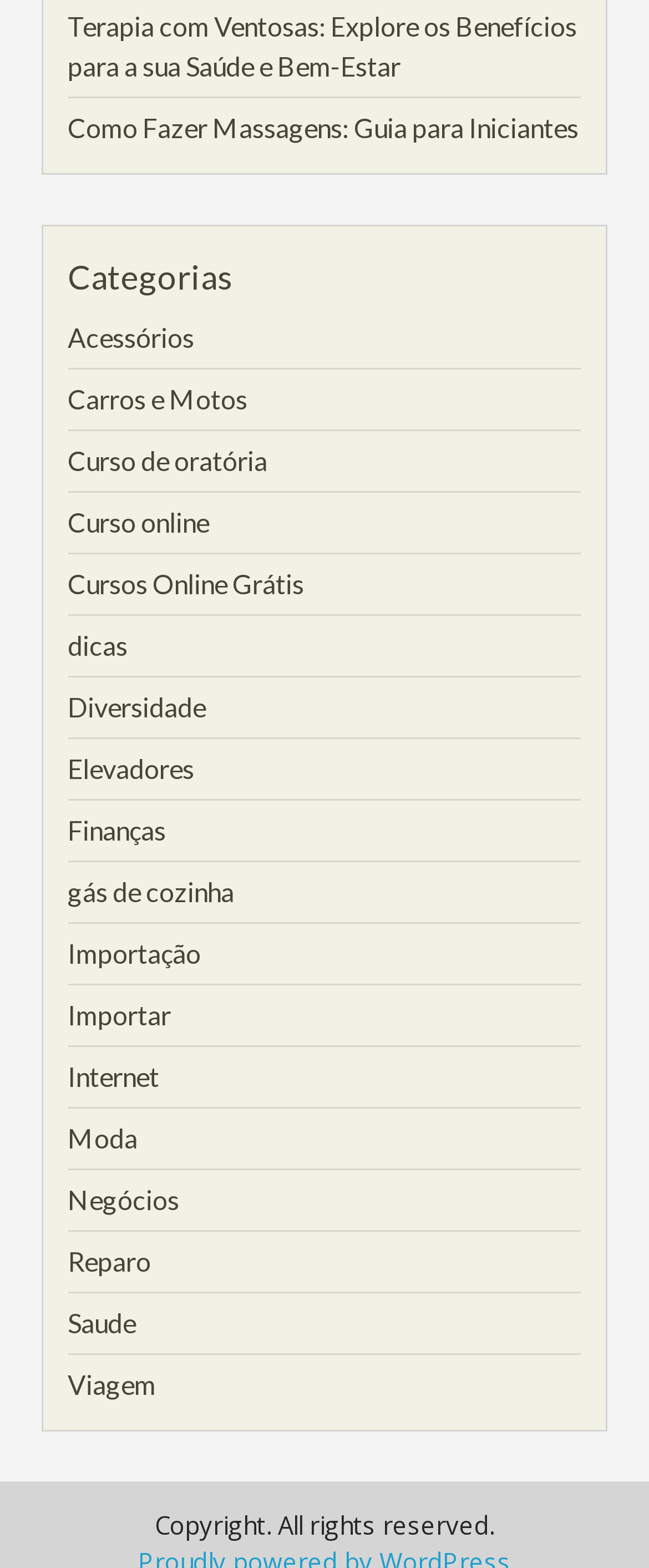Give a one-word or short phrase answer to this question: 
What is the text at the bottom of the page?

Copyright. All rights reserved.